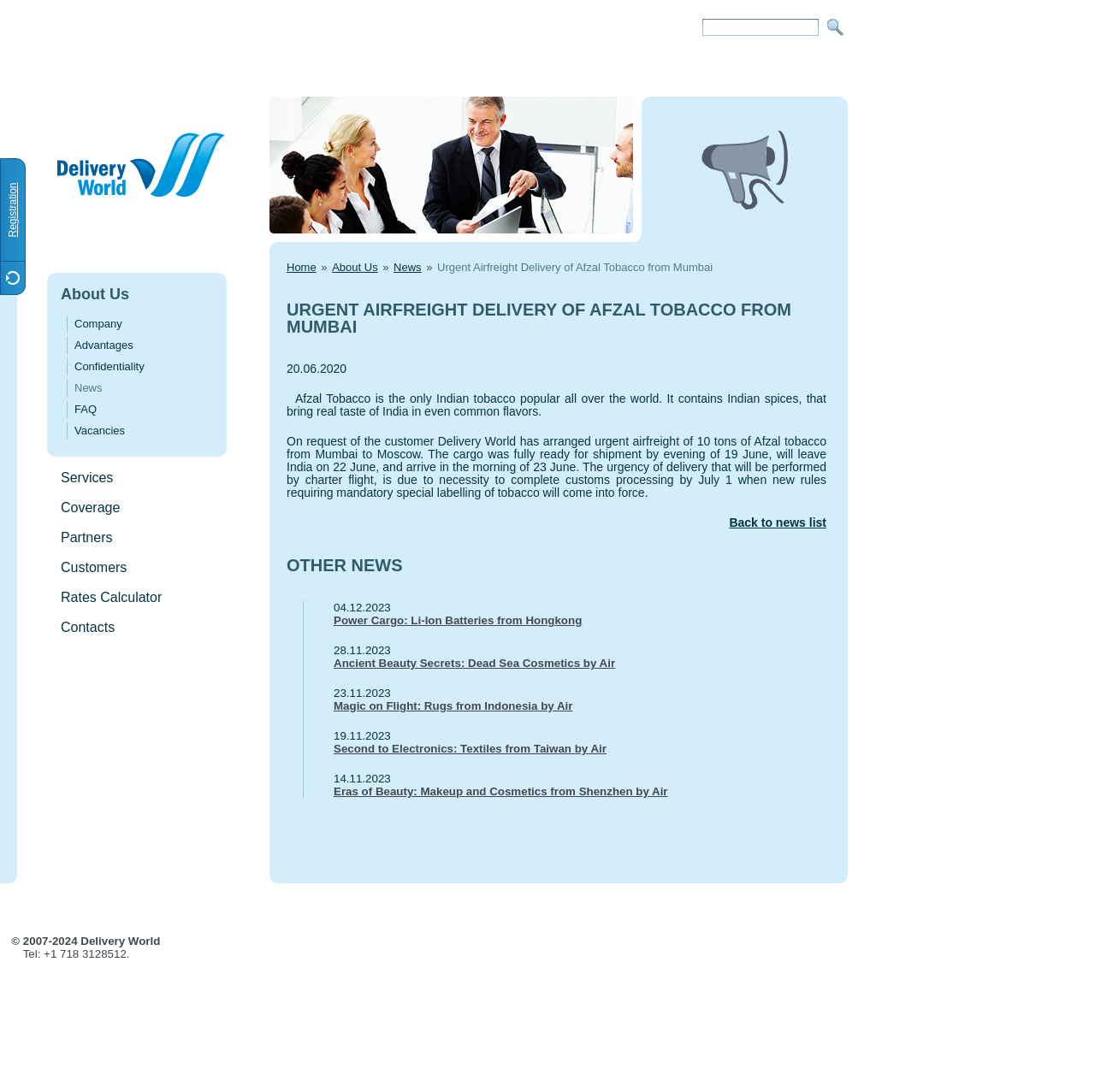Identify the bounding box coordinates of the section to be clicked to complete the task described by the following instruction: "Click on the 'News' link". The coordinates should be four float numbers between 0 and 1, formatted as [left, top, right, bottom].

[0.068, 0.349, 0.093, 0.361]